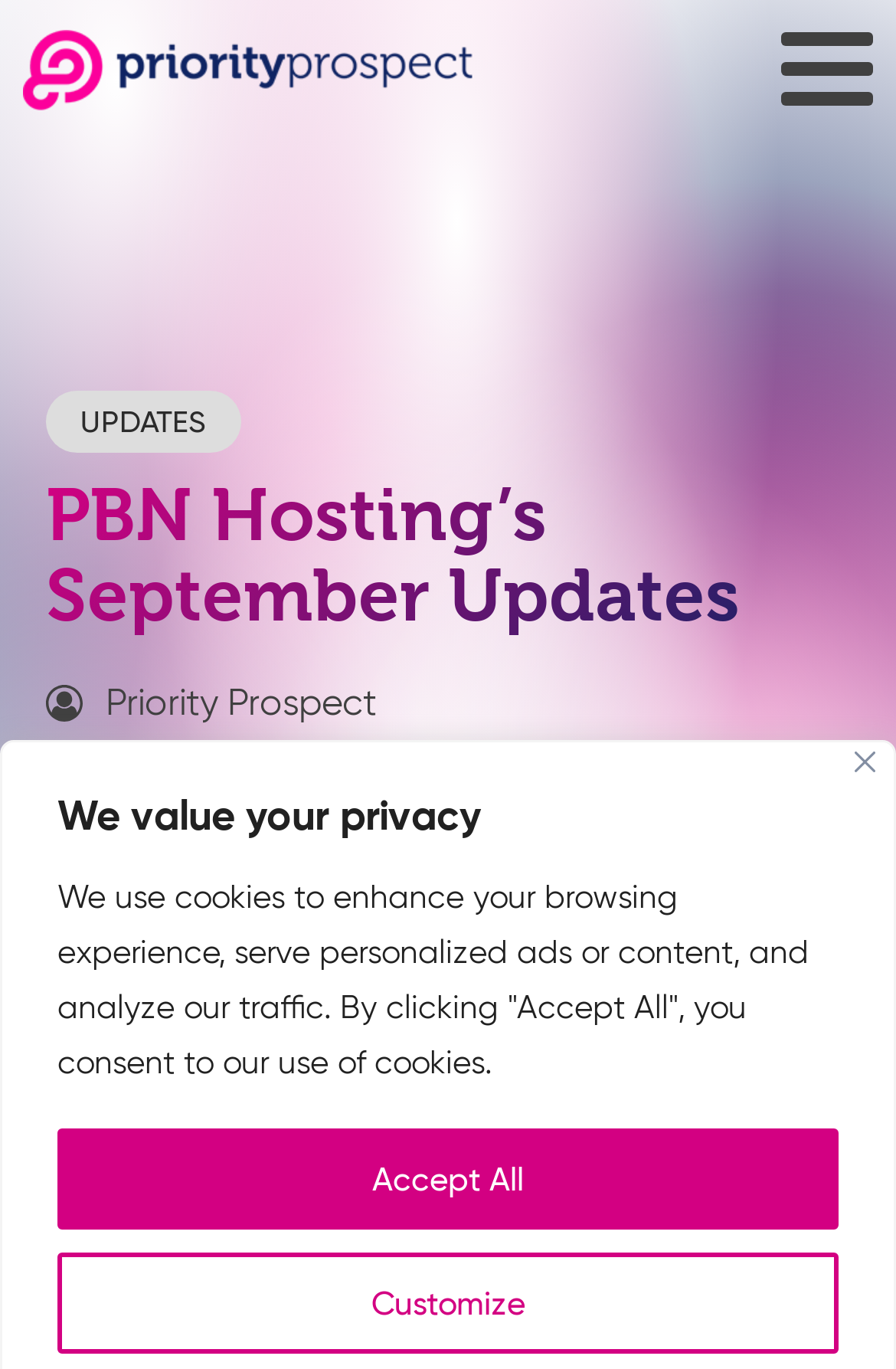Using the provided description Updates, find the bounding box coordinates for the UI element. Provide the coordinates in (top-left x, top-left y, bottom-right x, bottom-right y) format, ensuring all values are between 0 and 1.

[0.09, 0.294, 0.231, 0.321]